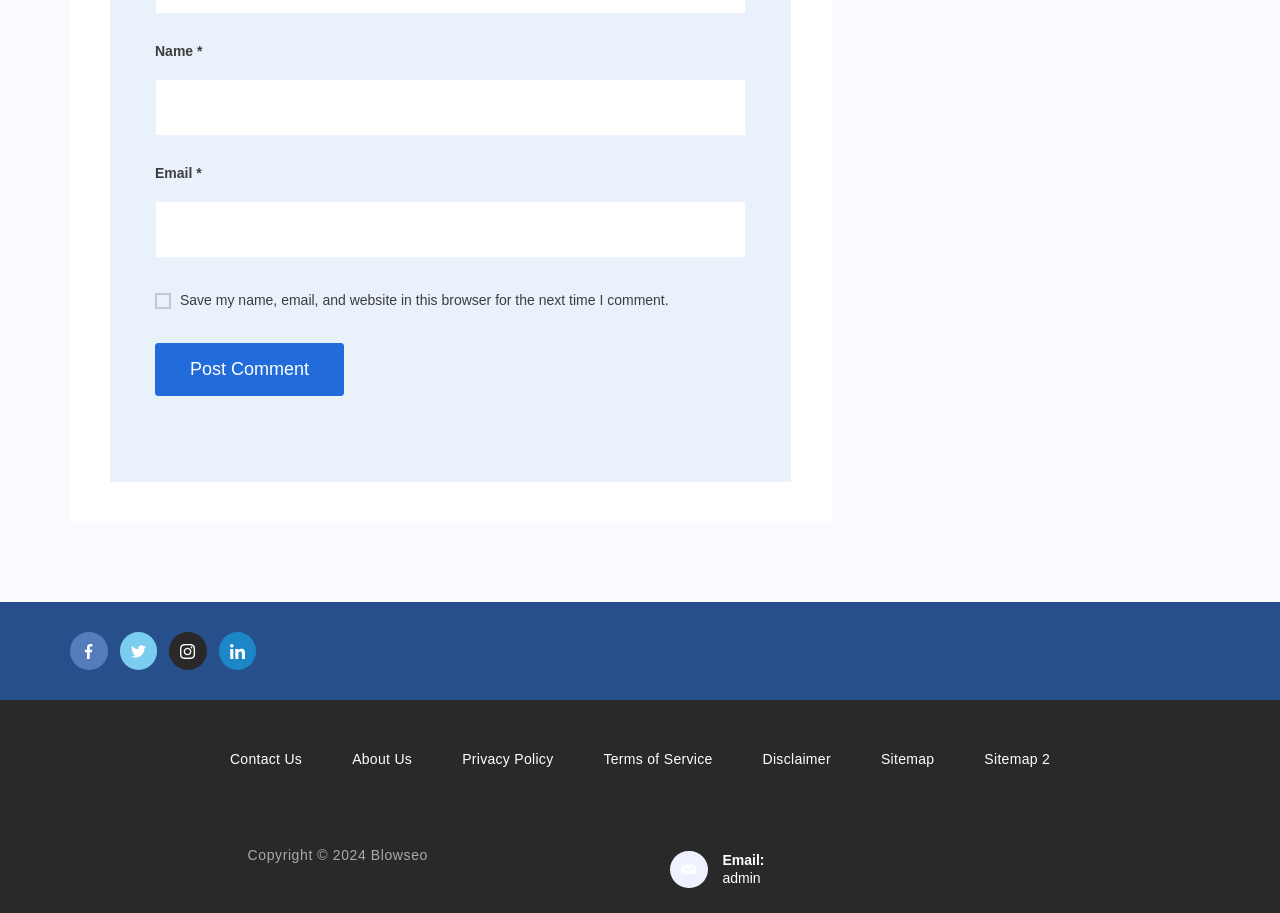Could you highlight the region that needs to be clicked to execute the instruction: "Click the Contact Us link"?

[0.16, 0.821, 0.256, 0.841]